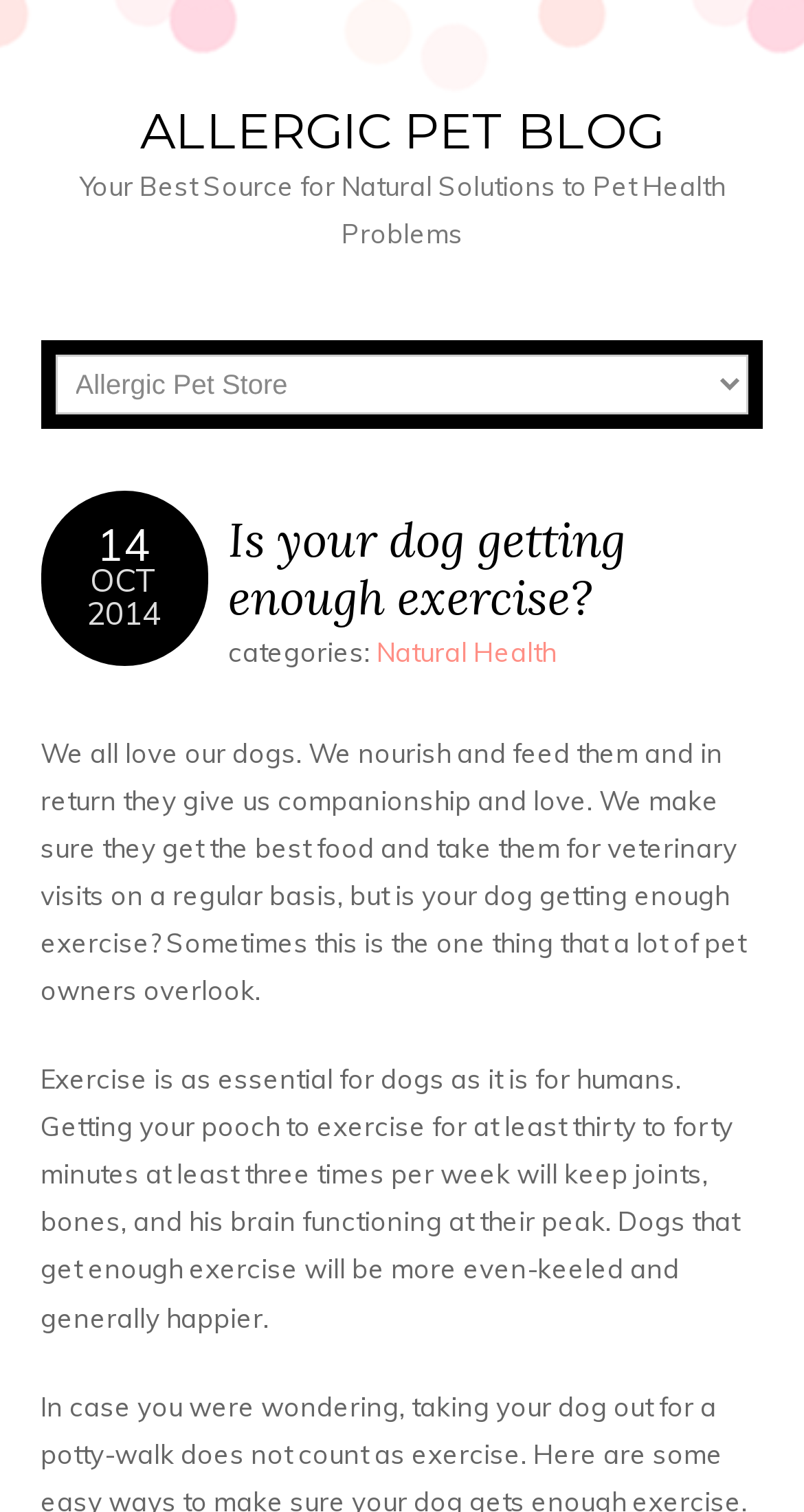Identify the bounding box for the given UI element using the description provided. Coordinates should be in the format (top-left x, top-left y, bottom-right x, bottom-right y) and must be between 0 and 1. Here is the description: Allergic Pet Blog

[0.174, 0.067, 0.826, 0.106]